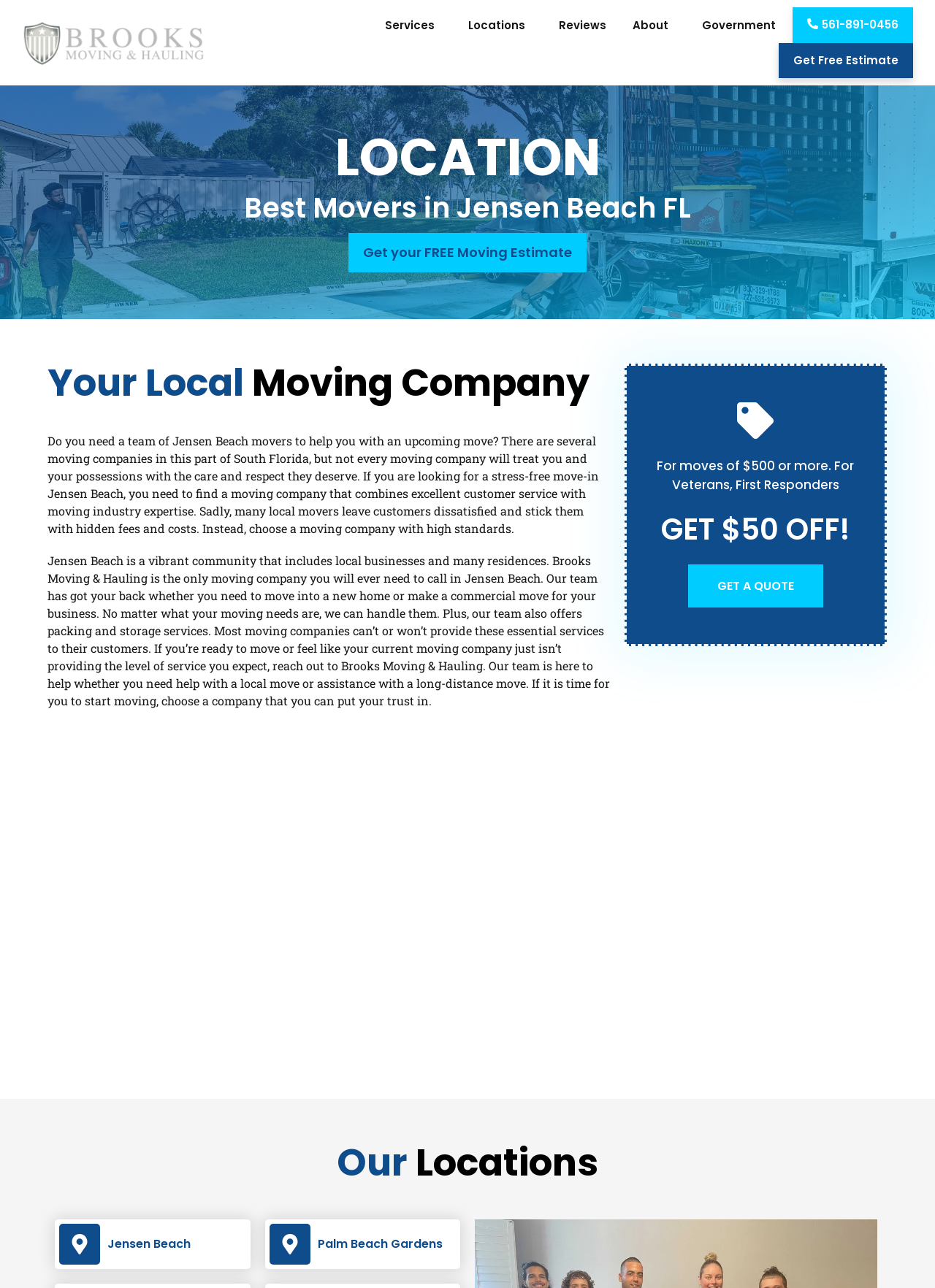Can you provide the bounding box coordinates for the element that should be clicked to implement the instruction: "Subscribe to the newsletter"?

None